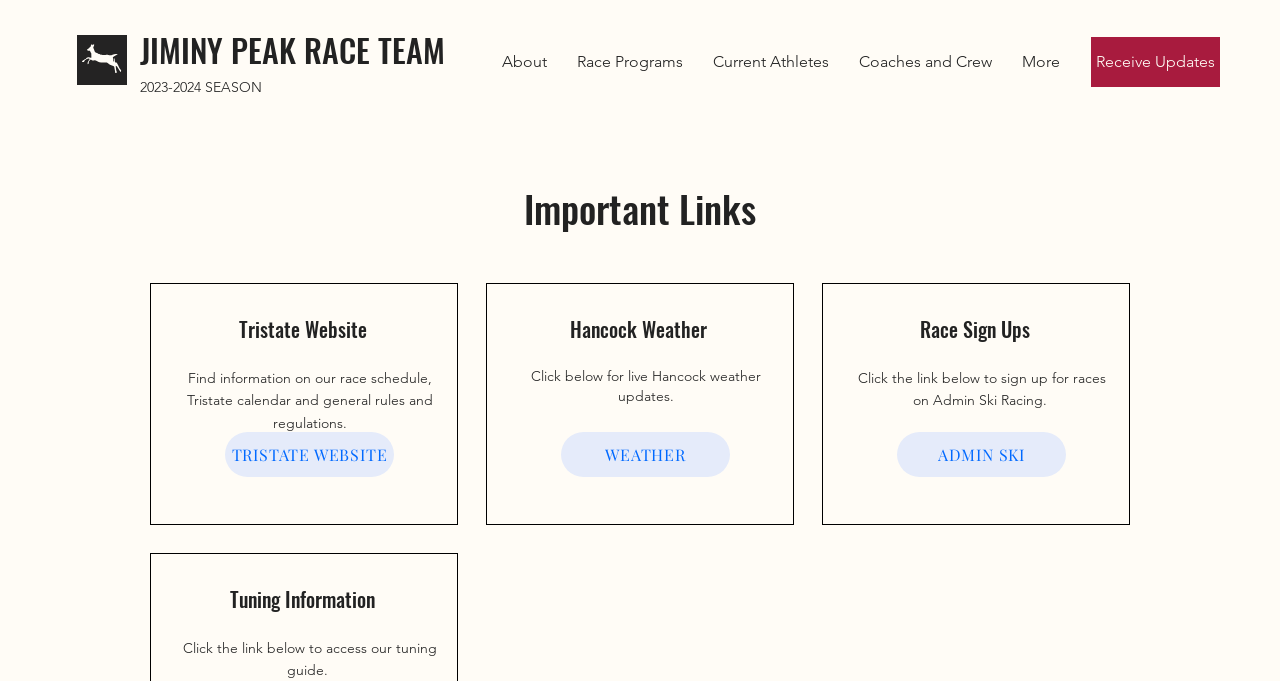Identify the coordinates of the bounding box for the element that must be clicked to accomplish the instruction: "View About page".

[0.38, 0.054, 0.439, 0.128]